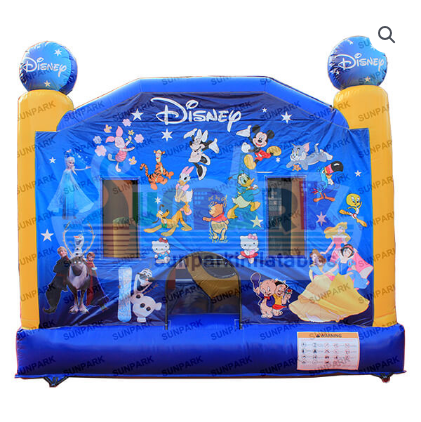Explain in detail what you see in the image.

This vibrant image showcases the "World of Disney Bounce House," a delightful inflatable attraction designed for children's entertainment. The bounce house features colorful graphics depicting a variety of beloved Disney characters, including Mickey Mouse, Hello Kitty, and several iconic figures, creating a magical environment for kids to enjoy. The structure is adorned with blue and yellow accents, and its whimsical design captures the enchanting spirit of Disney, making it an ideal addition to parties, events, and play areas. The image is branded with the "SUNPARK" logo, emphasizing its quality as a premier inflatable product.